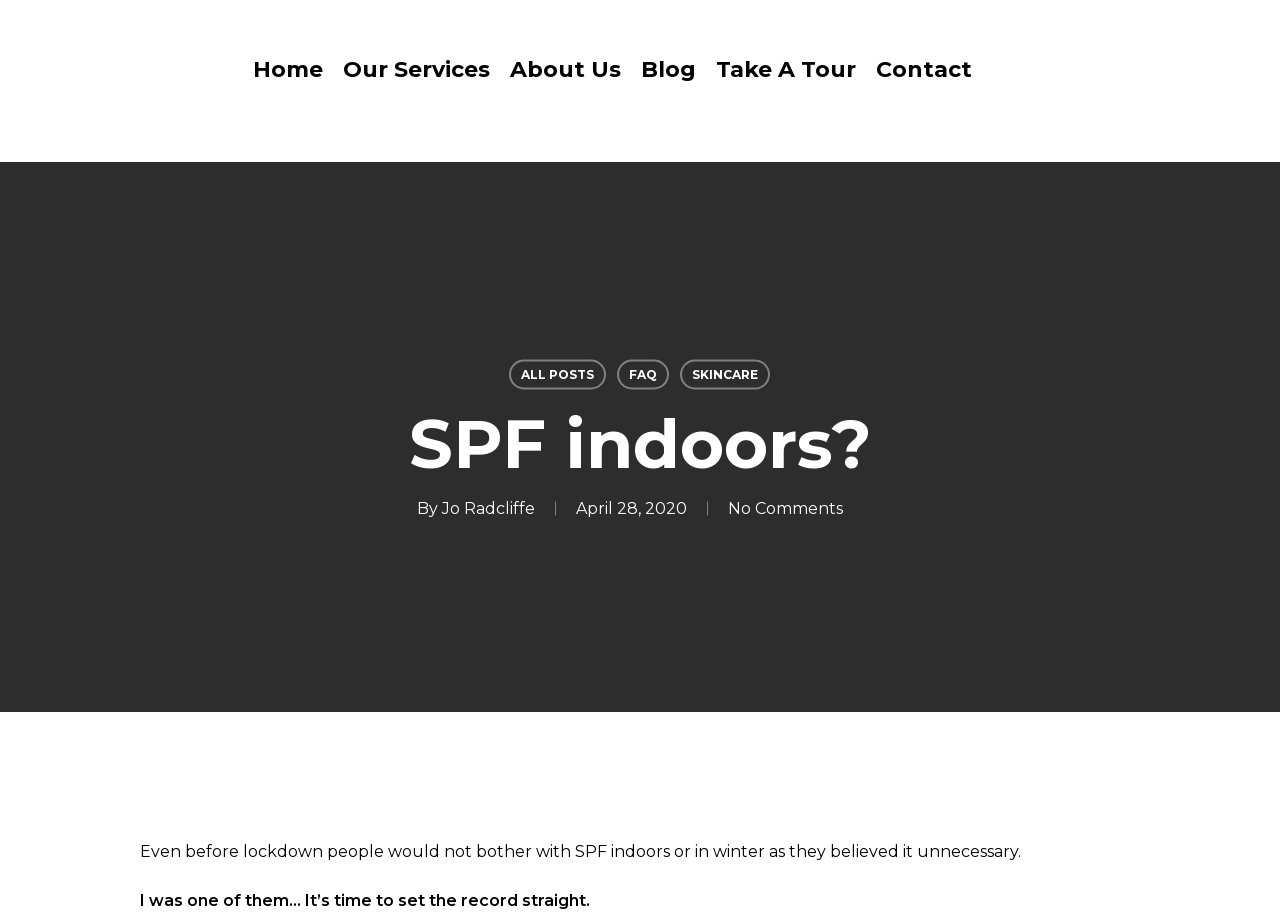Answer the question below using just one word or a short phrase: 
What is the category of the article?

SKINCARE